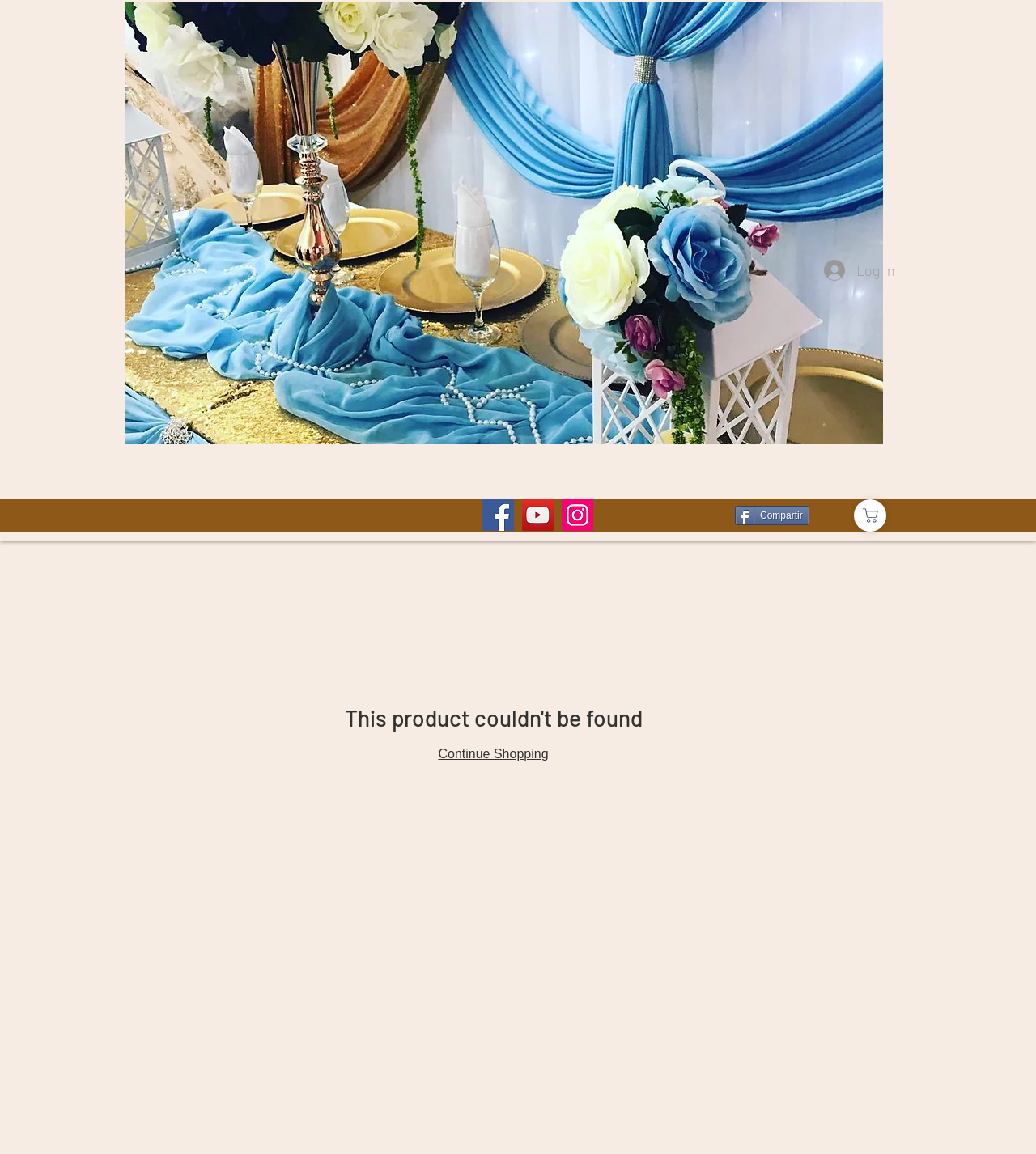What is the purpose of the 'Comprar' button?
Answer the question based on the image using a single word or a brief phrase.

Buy or purchase